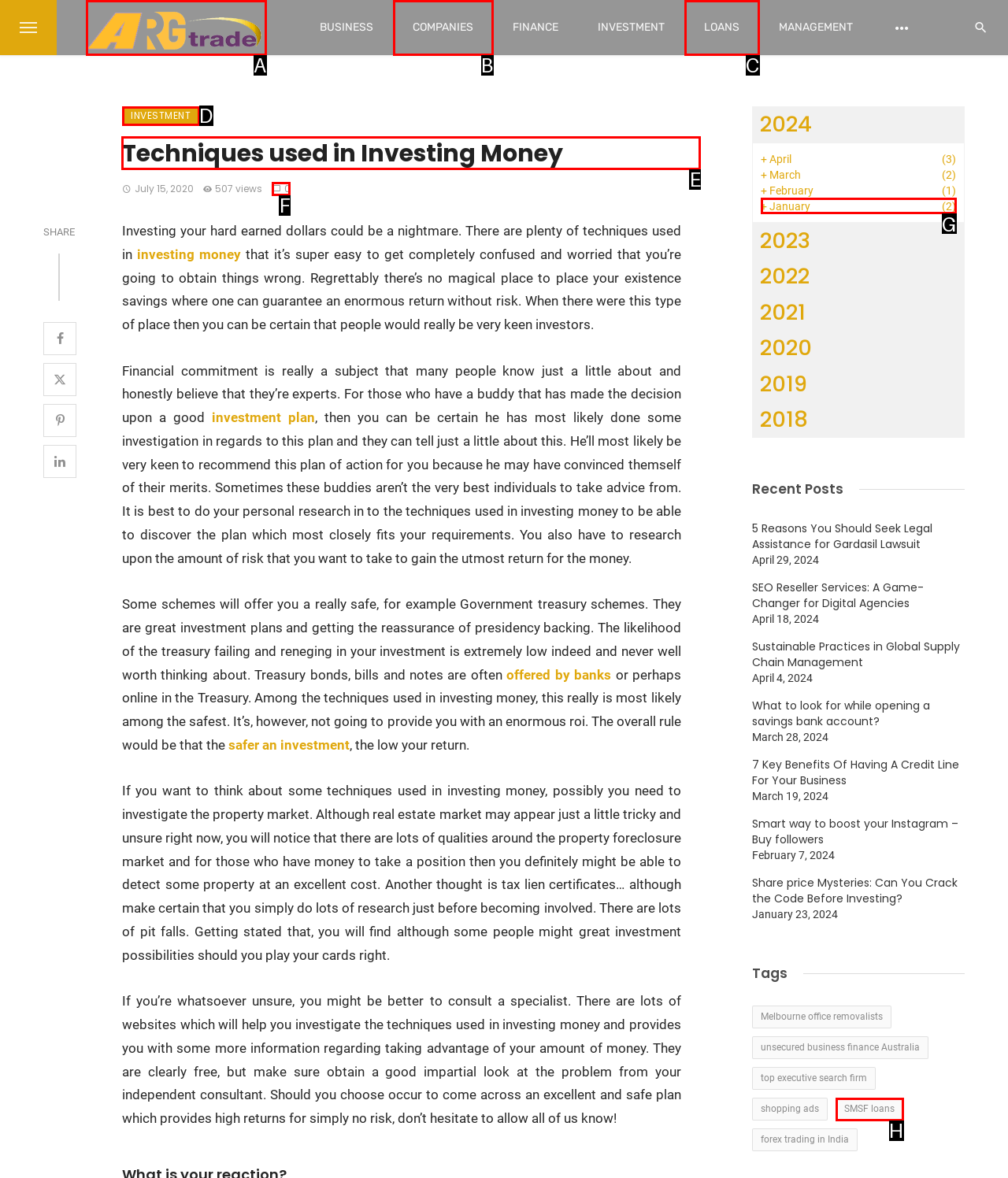Which HTML element should be clicked to complete the following task: Search for something?
Answer with the letter corresponding to the correct choice.

None